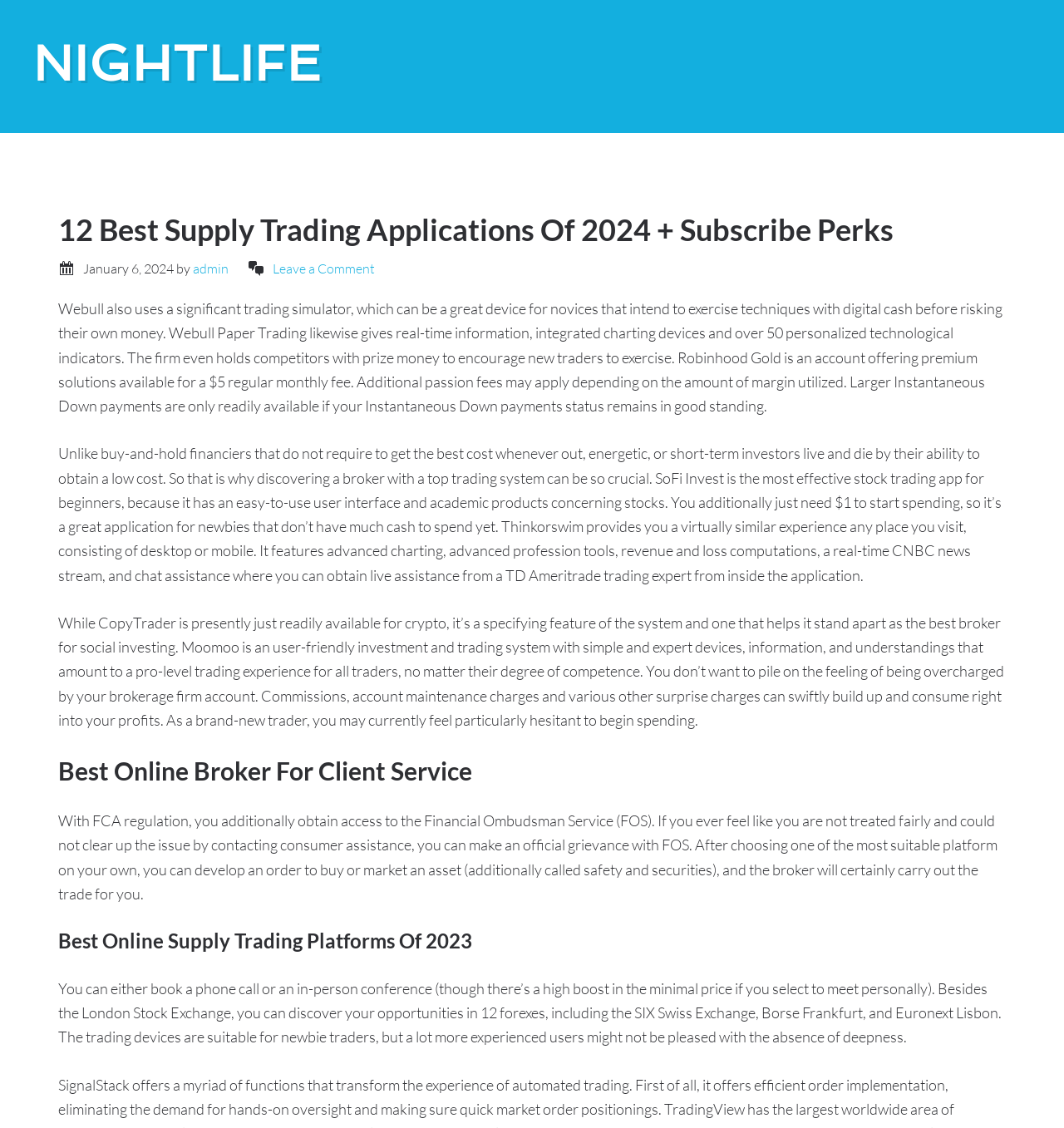Respond to the following question using a concise word or phrase: 
What is the minimum amount required to start investing in SoFi Invest?

$1